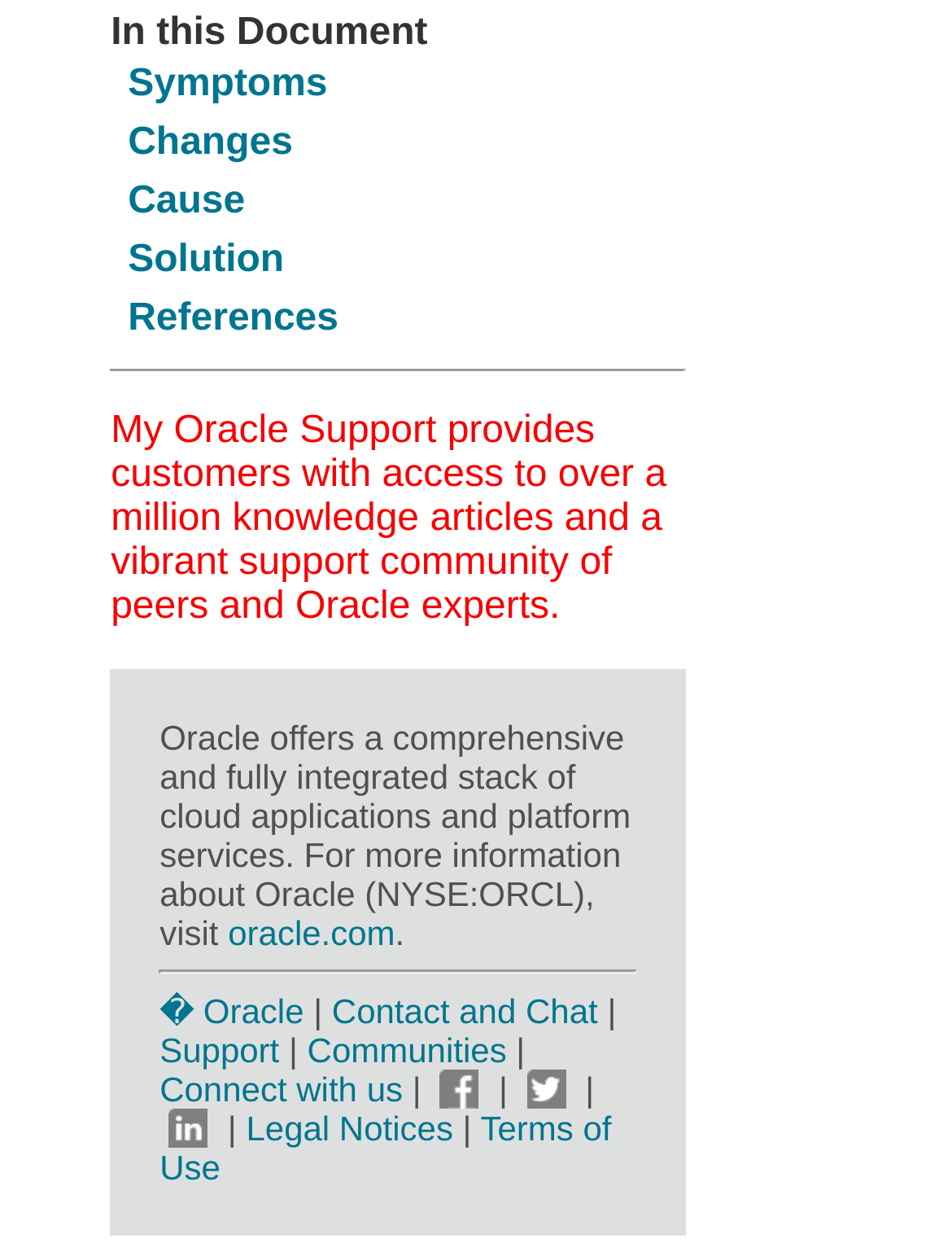Please identify the bounding box coordinates of the clickable area that will allow you to execute the instruction: "Click on References".

[0.134, 0.237, 0.356, 0.27]